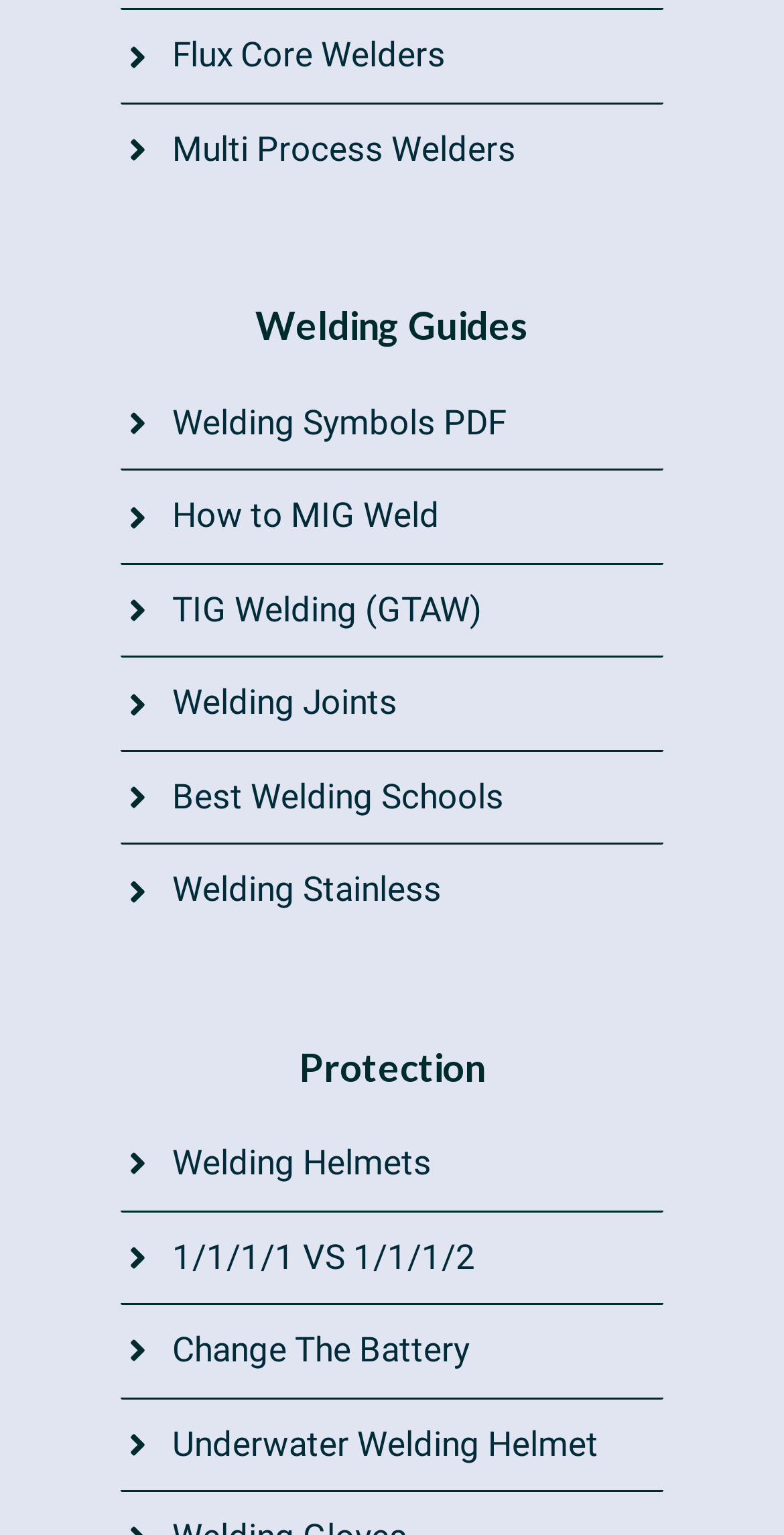Please provide the bounding box coordinates for the element that needs to be clicked to perform the instruction: "Click on Flux Core Welders". The coordinates must consist of four float numbers between 0 and 1, formatted as [left, top, right, bottom].

[0.219, 0.023, 0.568, 0.049]